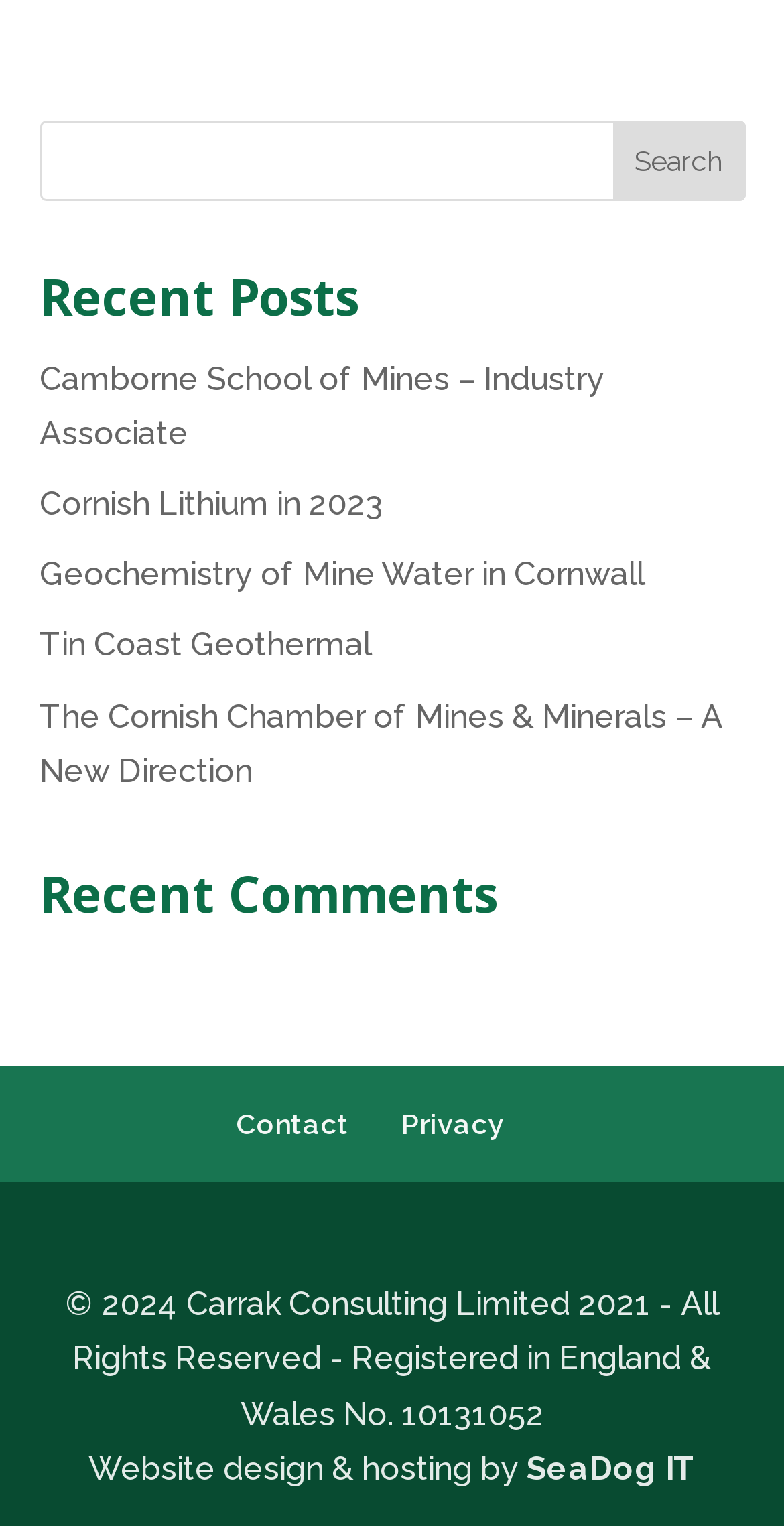What is the category of the links under 'Recent Comments'? Look at the image and give a one-word or short phrase answer.

Contact and Privacy